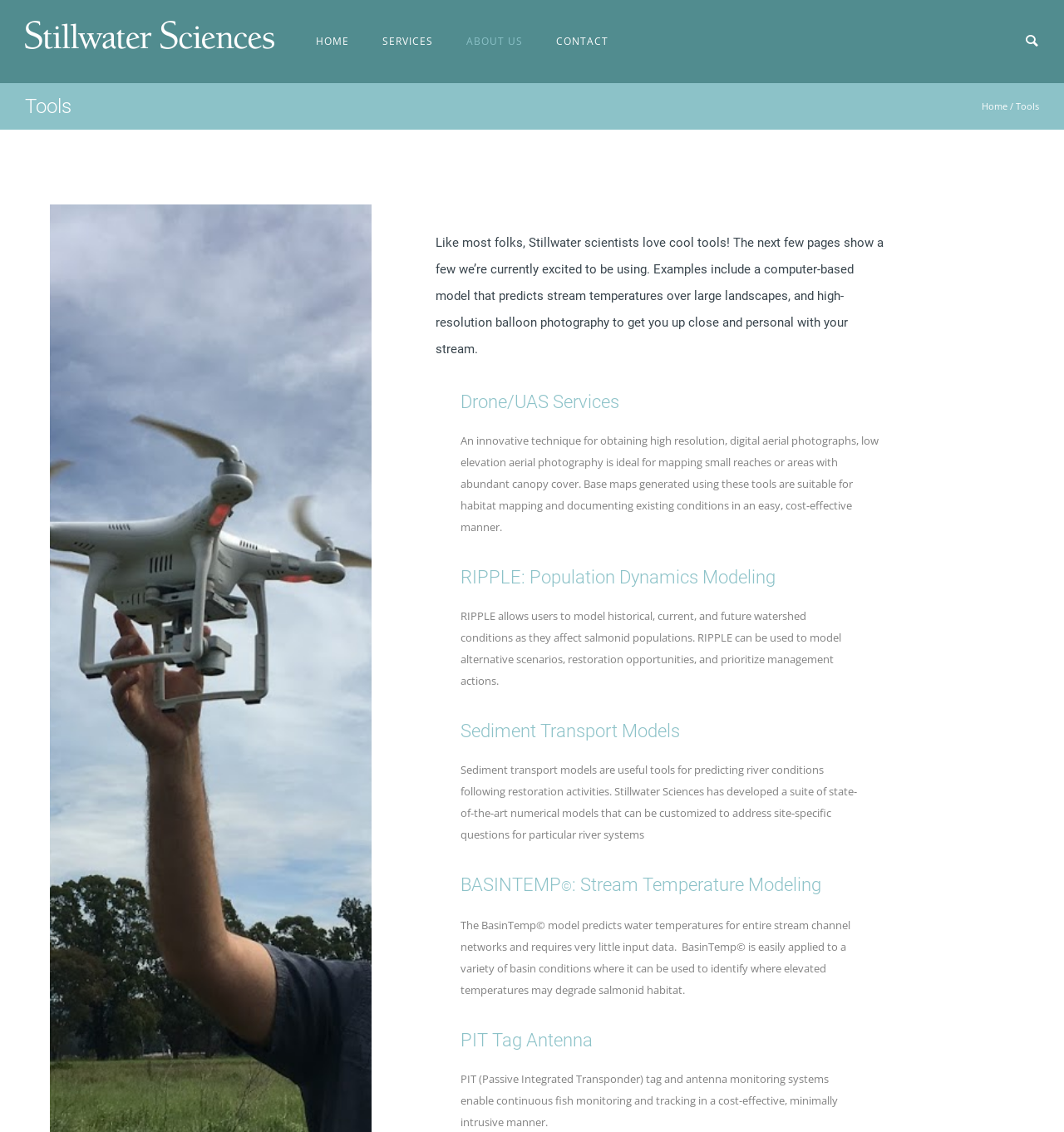What is the purpose of Sediment Transport Models?
Using the image, elaborate on the answer with as much detail as possible.

Sediment transport models are useful tools for predicting river conditions following restoration activities. Stillwater Sciences has developed a suite of state-of-the-art numerical models that can be customized to address site-specific questions for particular river systems.